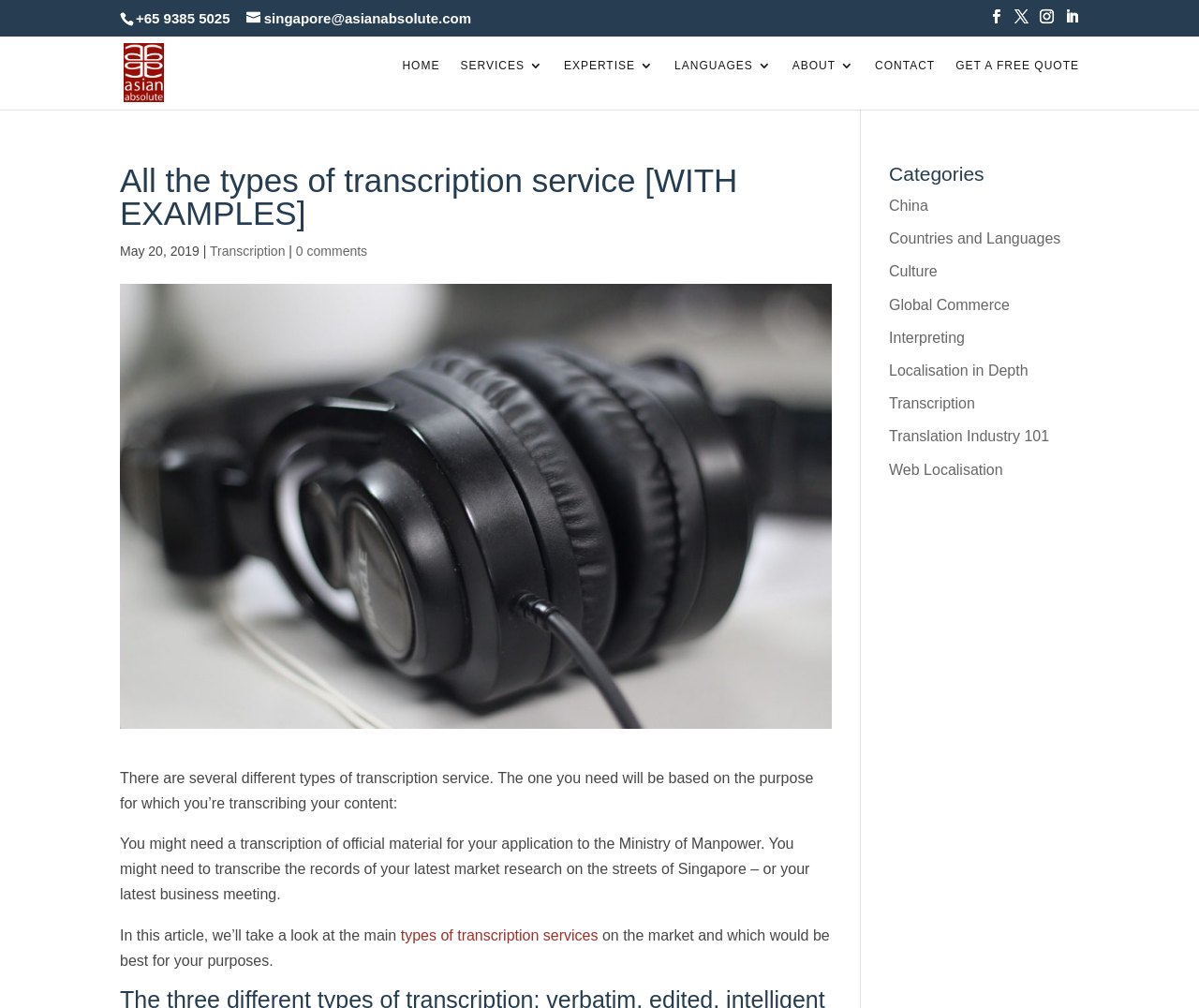Please identify the bounding box coordinates of the element's region that I should click in order to complete the following instruction: "explore the expertise page". The bounding box coordinates consist of four float numbers between 0 and 1, i.e., [left, top, right, bottom].

[0.47, 0.059, 0.545, 0.072]